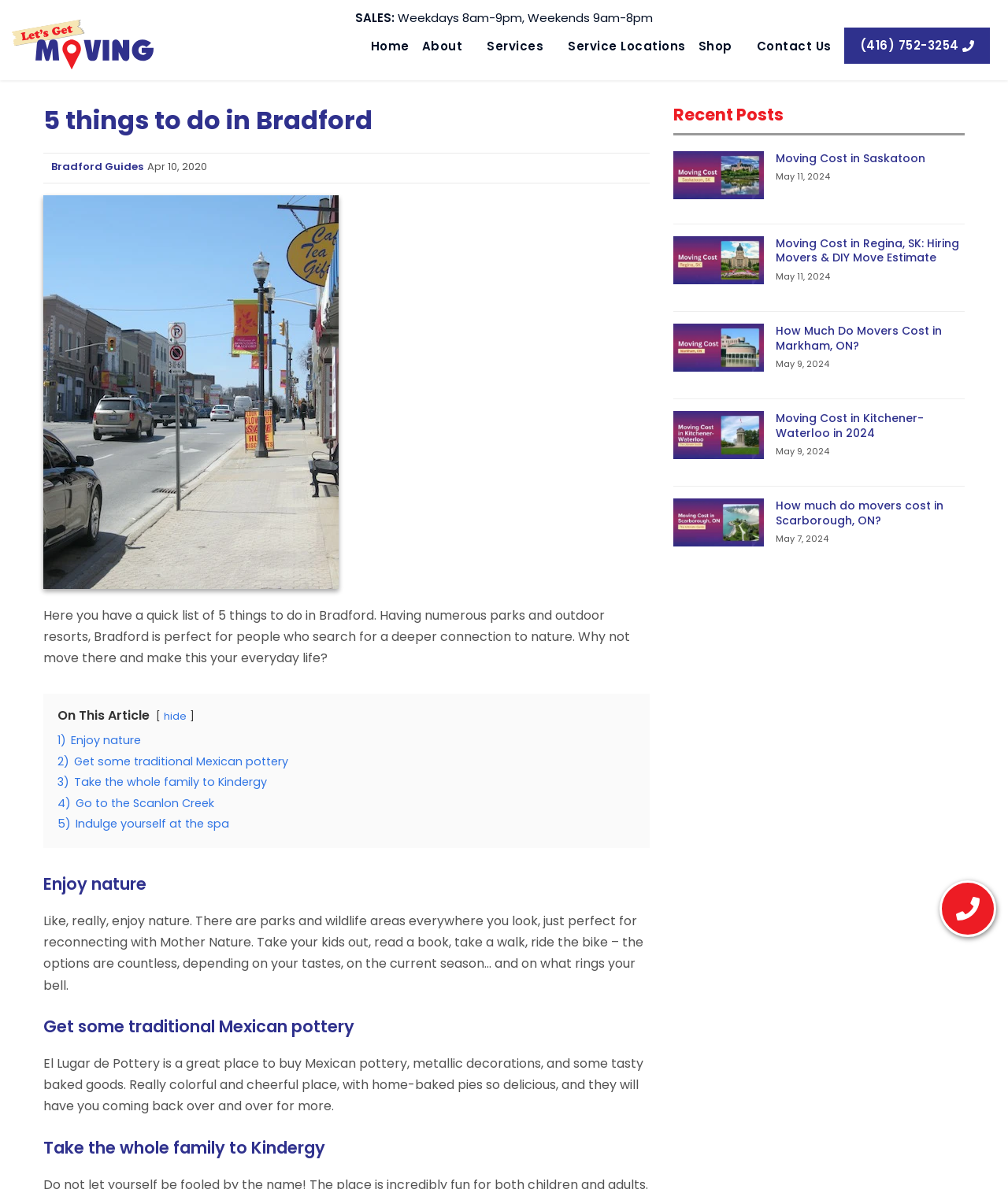Kindly determine the bounding box coordinates for the clickable area to achieve the given instruction: "Click on 'Moving Cost in Saskatoon'".

[0.77, 0.127, 0.918, 0.14]